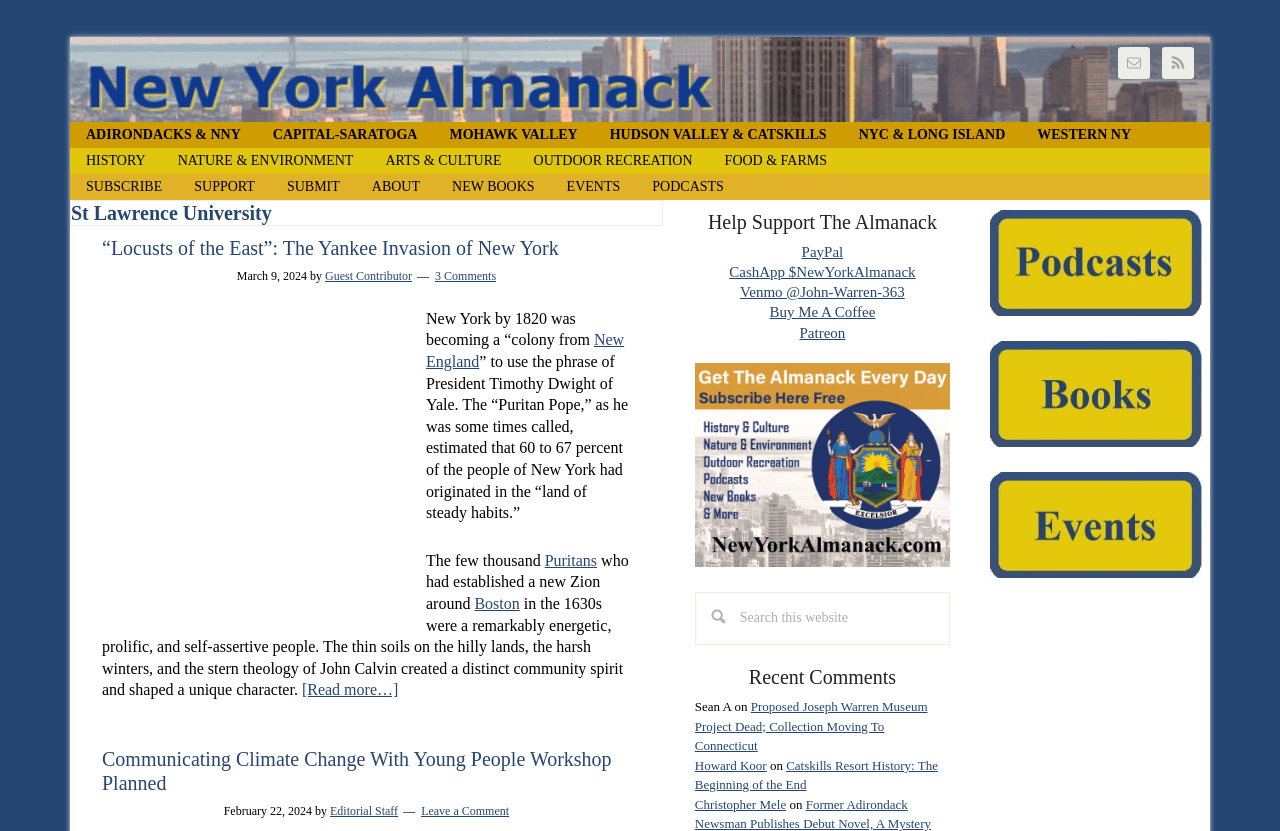Explain the webpage in detail, including its primary components.

The webpage is the St Lawrence University Archives - New York Almanack, which appears to be a historical and cultural website focused on New York State. 

At the top of the page, there are several links to skip to different sections of the website, including the secondary menu, main content, primary sidebar, and secondary sidebar. 

Below these links, there is a navigation menu with two sections: Secondary and Main. The Secondary navigation menu has links to different regions of New York State, including the Adirondacks, Capital-Saratoga, Mohawk Valley, Hudson Valley and Catskills, NYC and Long Island, and Western NY. The Main navigation menu has links to various topics, including History, Nature and Environment, Arts and Culture, Outdoor Recreation, Food and Farms, Subscribe, Support, Submit, About, New Books, Events, and Podcasts.

On the left side of the page, there is a section with a heading "St Lawrence University" and an article titled "“Locusts of the East”: The Yankee Invasion of New York". This article appears to be a historical piece about the settlement of New York State by people from New England. The article has a heading, a link to read more, and several paragraphs of text. There is also an image of a map of New York from 1827.

Below this article, there is another article titled "Communicating Climate Change With Young People Workshop Planned". This article appears to be an announcement about an upcoming workshop on climate change.

On the right side of the page, there is a primary sidebar with several sections. The first section is a heading "Help Support The Almanack" with links to donate to the website using various payment methods, including PayPal, CashApp, Venmo, and Patreon. 

Below this section, there is a link to subscribe to the New York Almanack, with an image of a subscription button. 

Next, there is a search box where users can search the website. 

Finally, there is a section titled "Recent Comments" with a list of recent comments on the website, including the commenter's name, the date of the comment, and a link to the article being commented on.